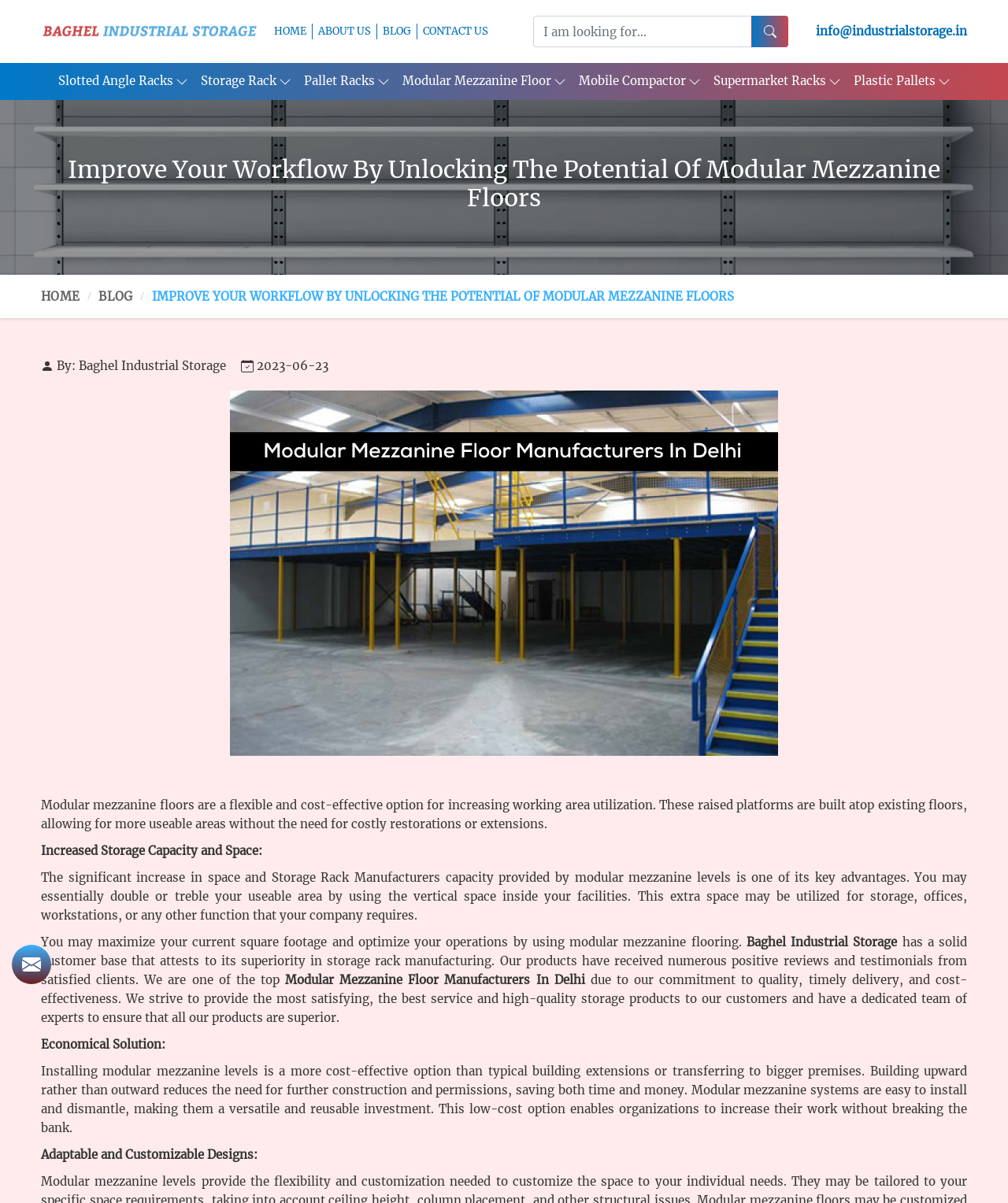Pinpoint the bounding box coordinates of the clickable area needed to execute the instruction: "Search for something". The coordinates should be specified as four float numbers between 0 and 1, i.e., [left, top, right, bottom].

None